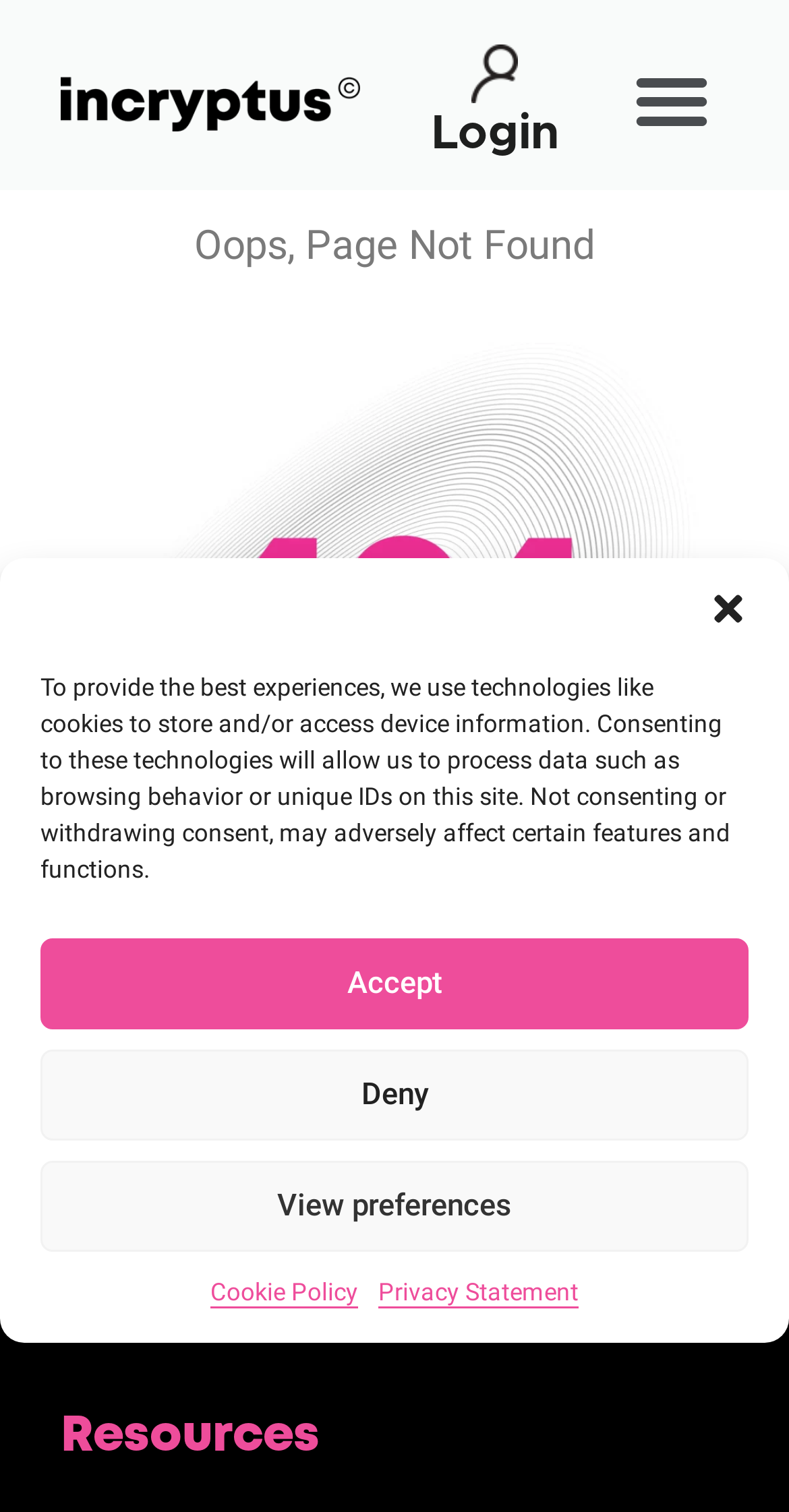What is the error message displayed?
Give a one-word or short phrase answer based on the image.

Oops, Page Not Found